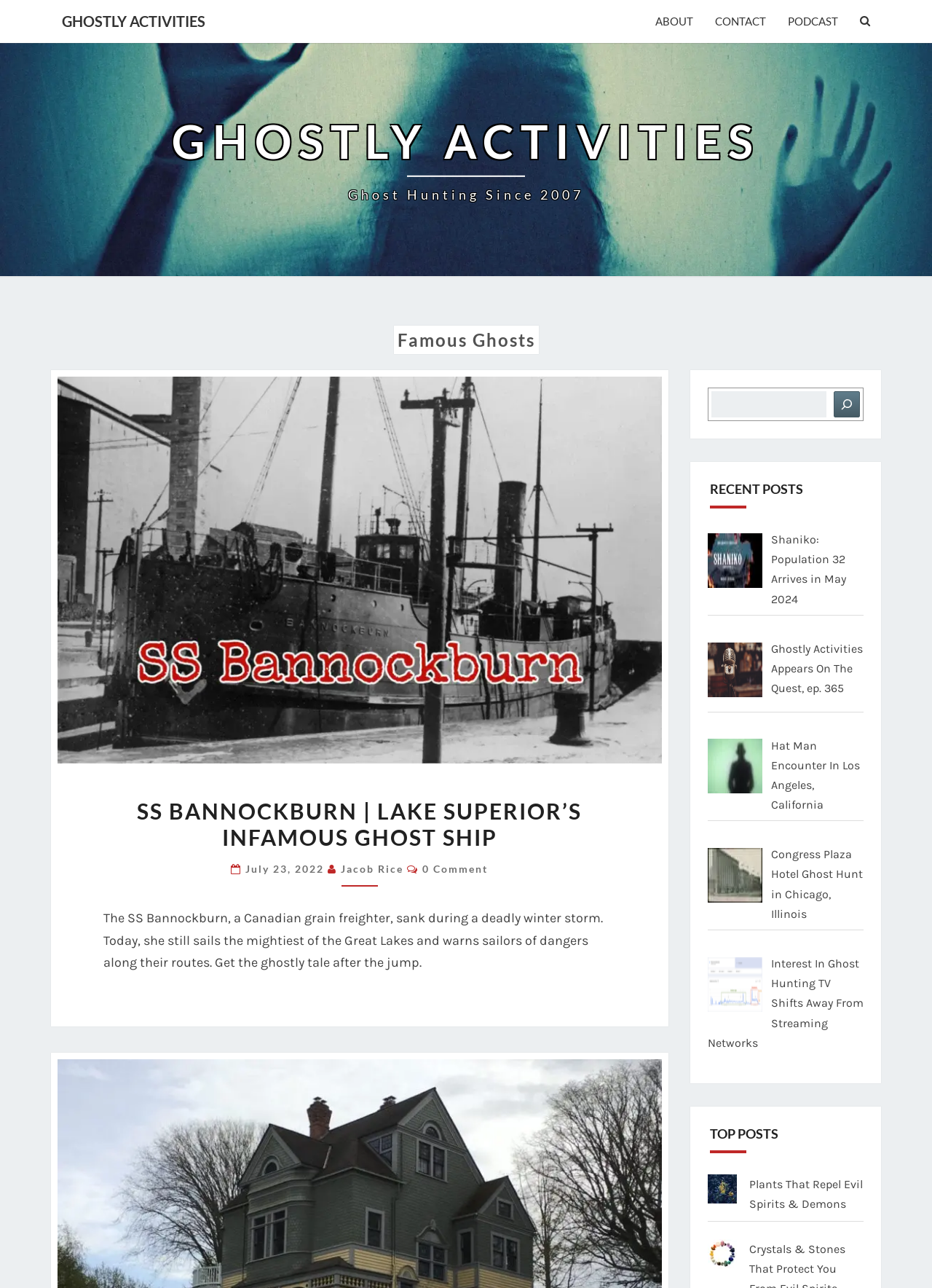Please predict the bounding box coordinates of the element's region where a click is necessary to complete the following instruction: "Explore recent posts". The coordinates should be represented by four float numbers between 0 and 1, i.e., [left, top, right, bottom].

[0.74, 0.359, 0.945, 0.386]